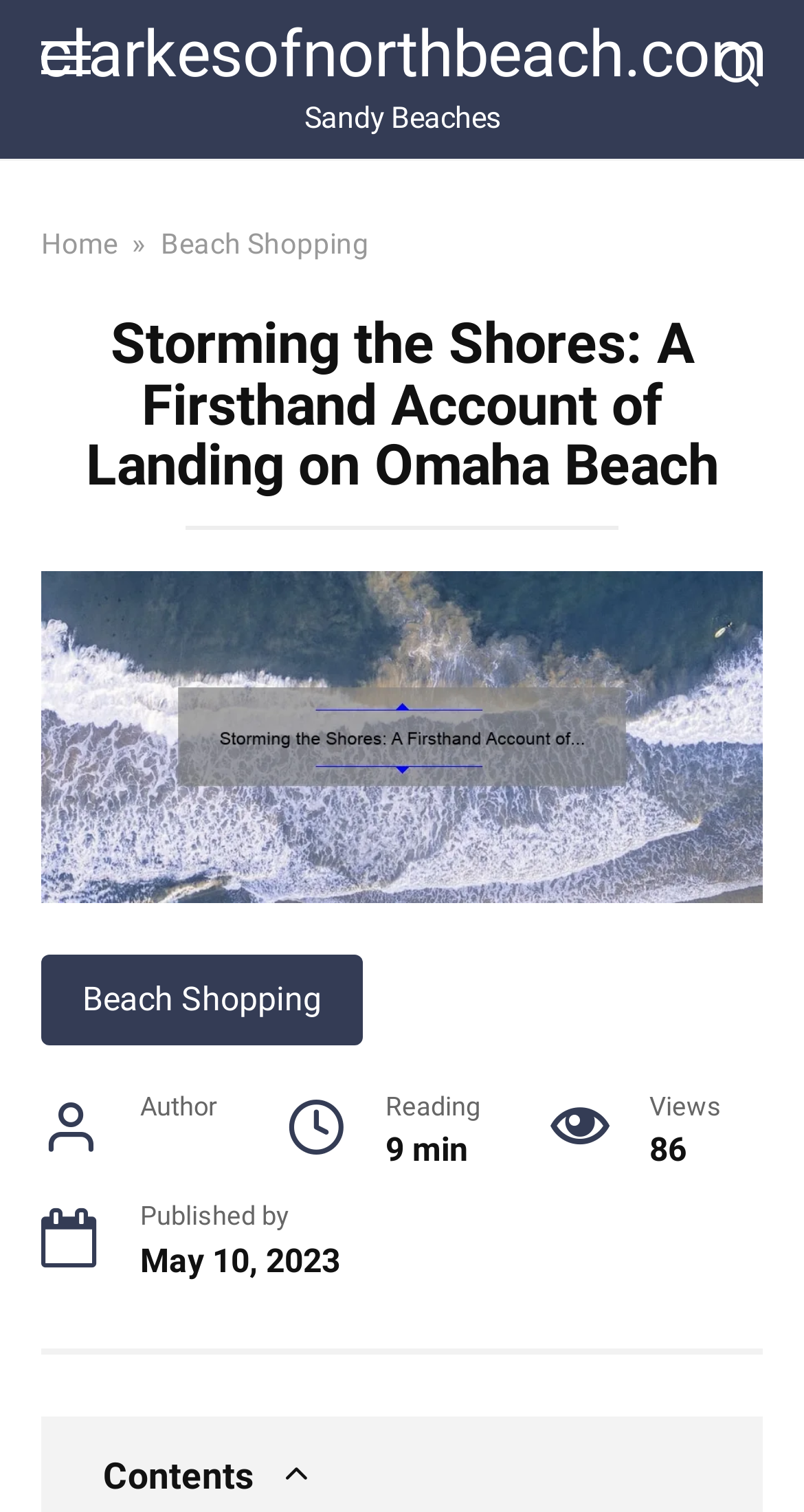What is the name of the beach mentioned?
Based on the image, respond with a single word or phrase.

Omaha Beach